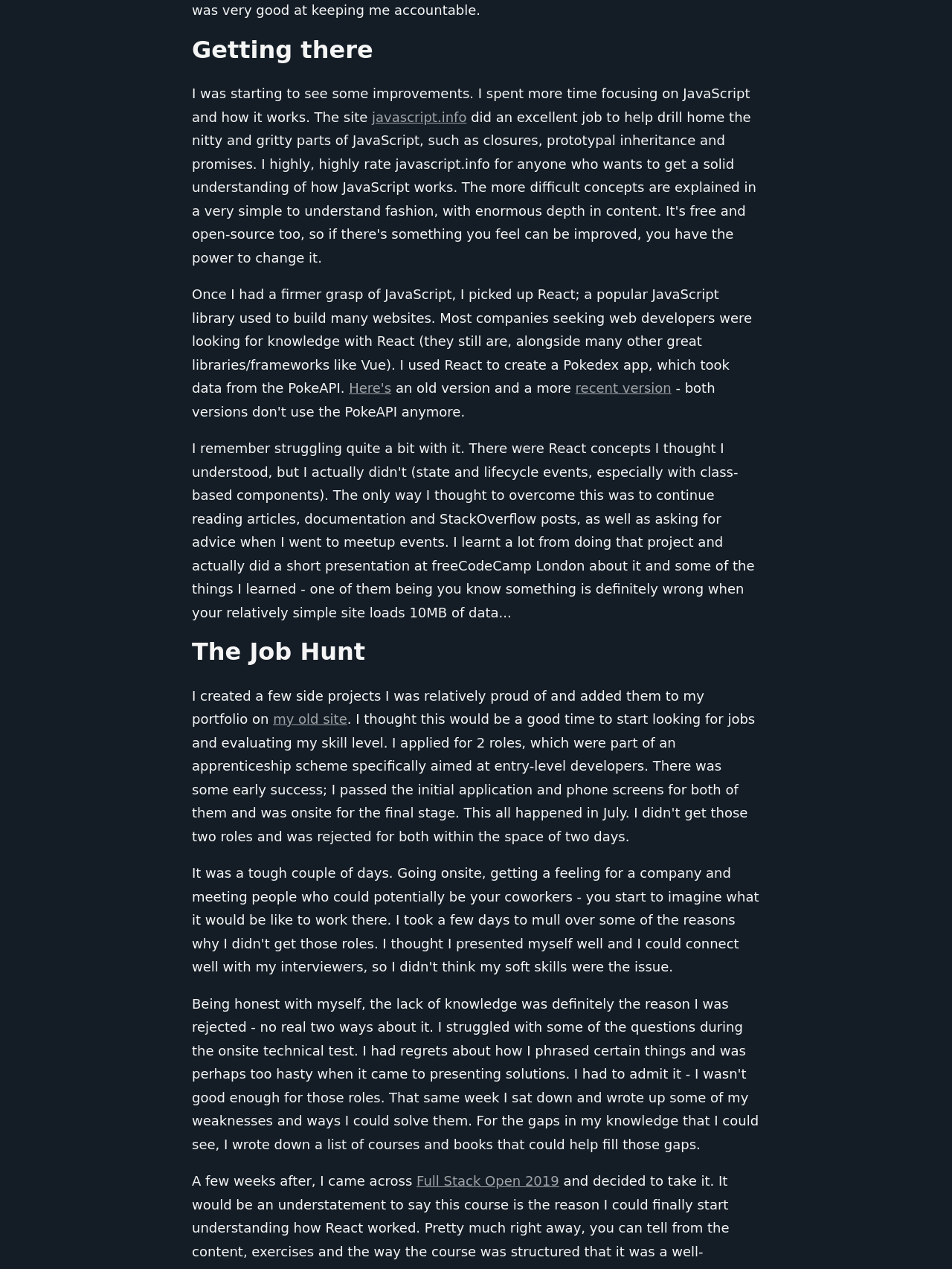Use a single word or phrase to respond to the question:
What is the author's portfolio hosted on?

old site